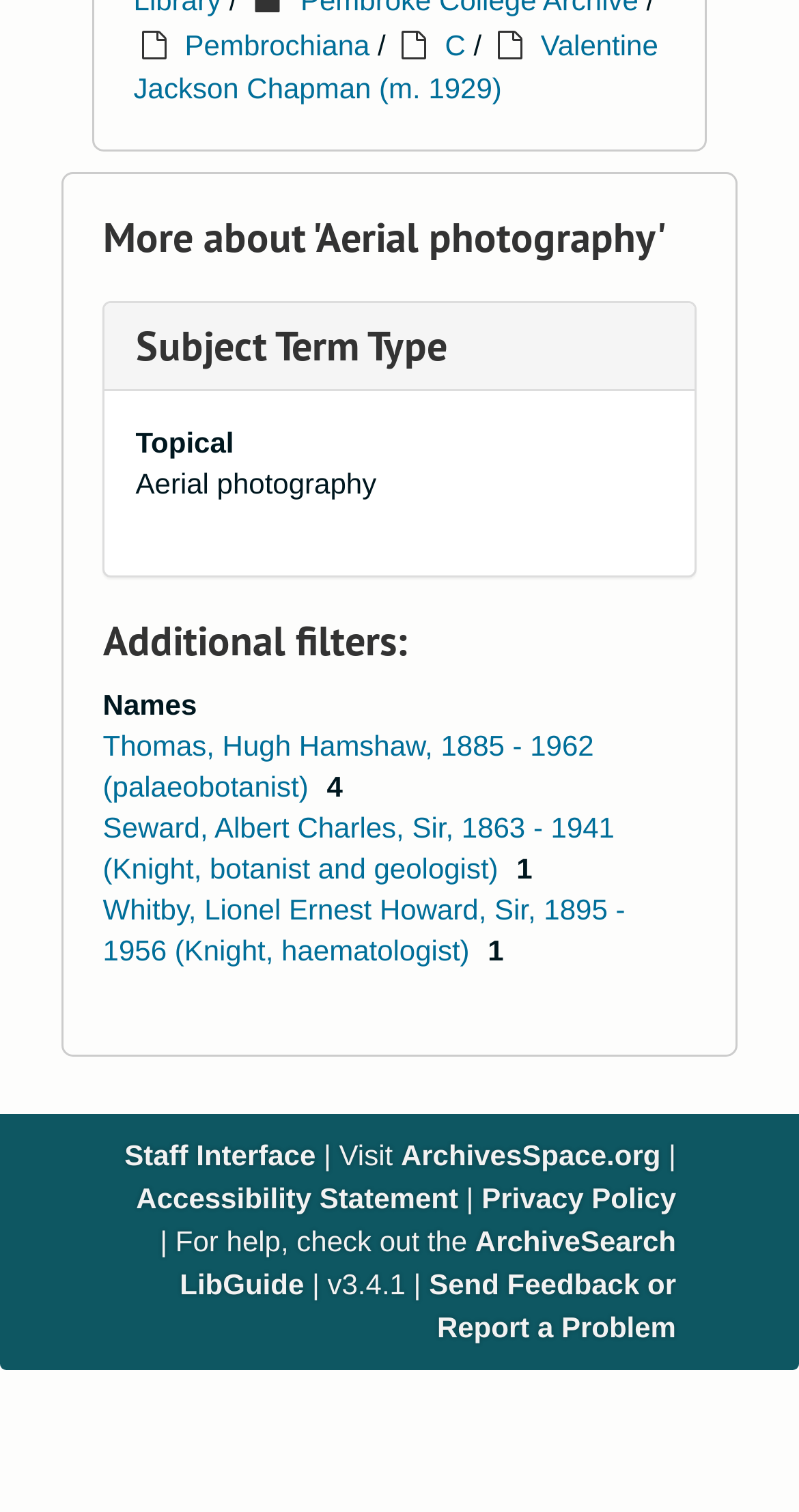Identify the bounding box coordinates of the region that needs to be clicked to carry out this instruction: "Check the Privacy Policy". Provide these coordinates as four float numbers ranging from 0 to 1, i.e., [left, top, right, bottom].

[0.603, 0.781, 0.846, 0.803]